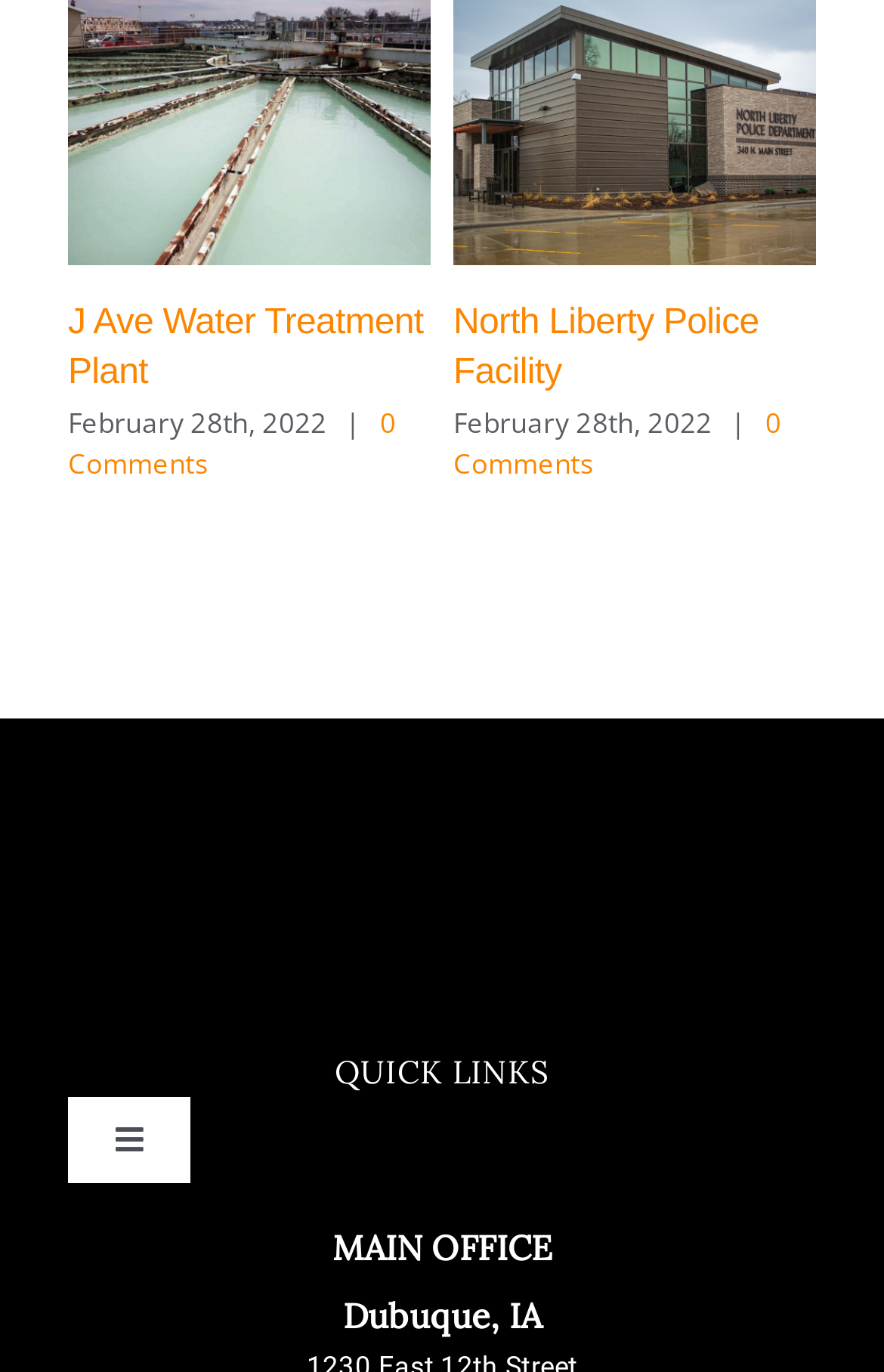What is the name of the facility mentioned first? Look at the image and give a one-word or short phrase answer.

North Liberty Police Facility